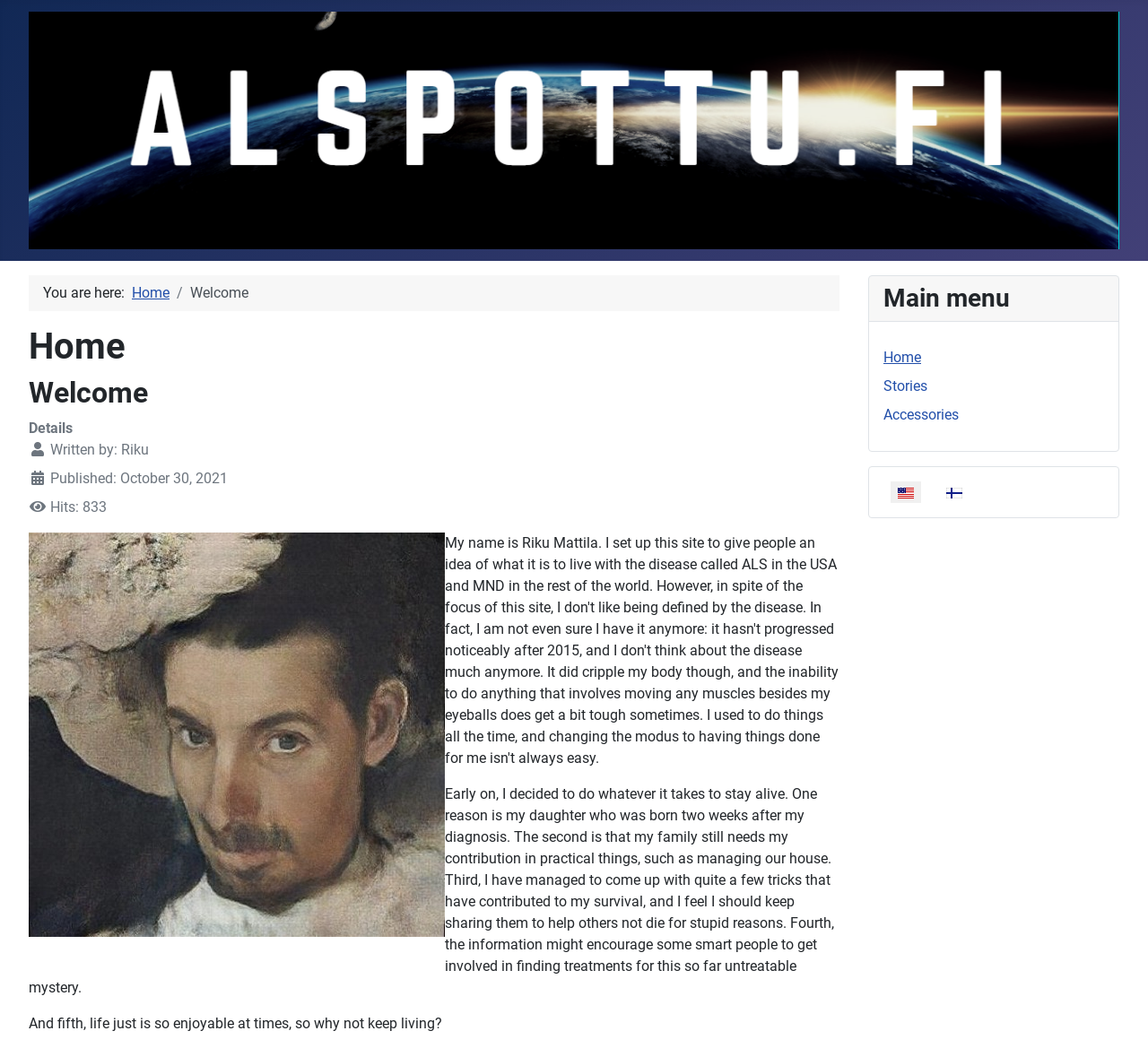Identify the bounding box coordinates for the UI element described as: "Home".

[0.115, 0.269, 0.148, 0.285]